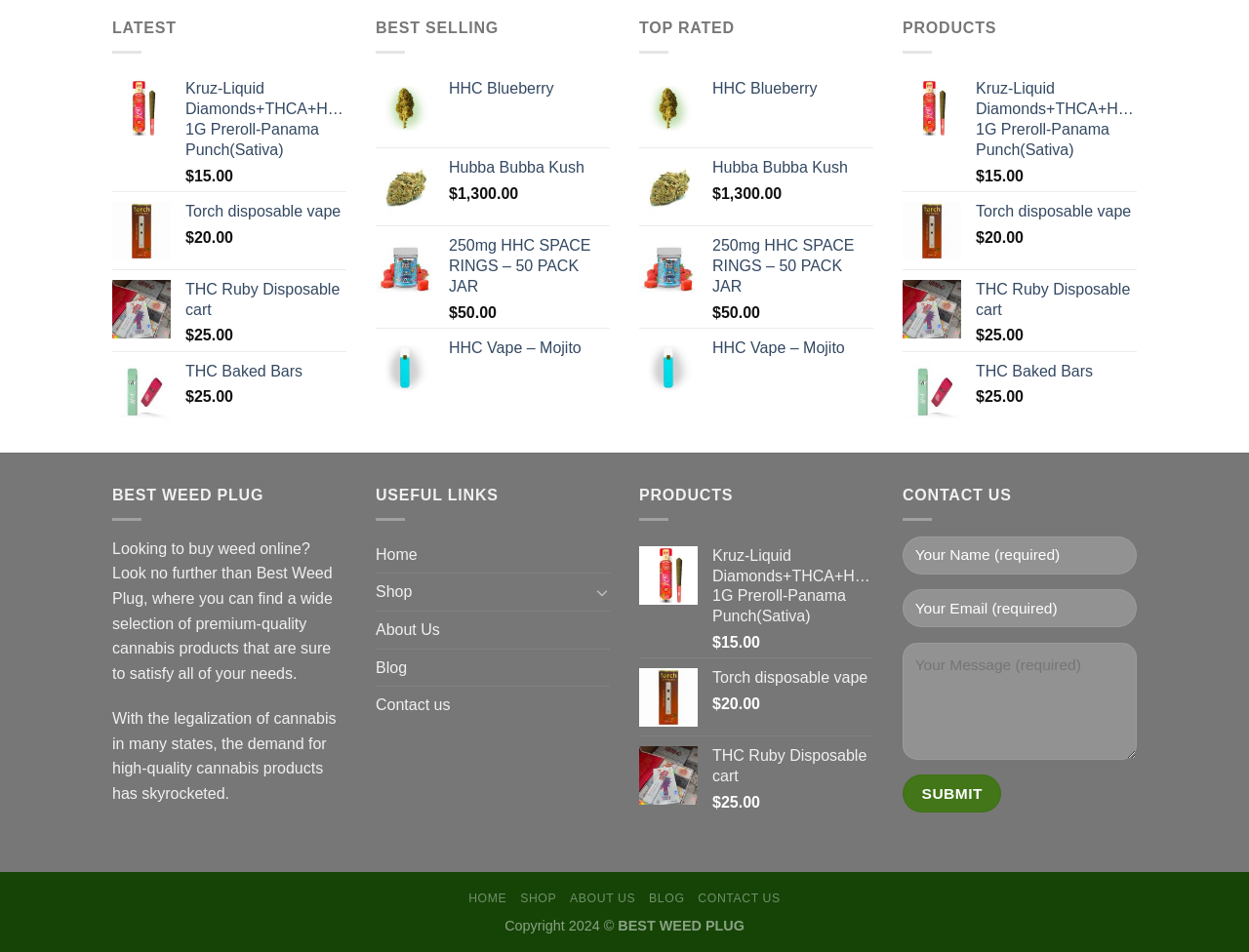Please identify the bounding box coordinates of the element that needs to be clicked to execute the following command: "Click on the 'SEARCH' link". Provide the bounding box using four float numbers between 0 and 1, formatted as [left, top, right, bottom].

None